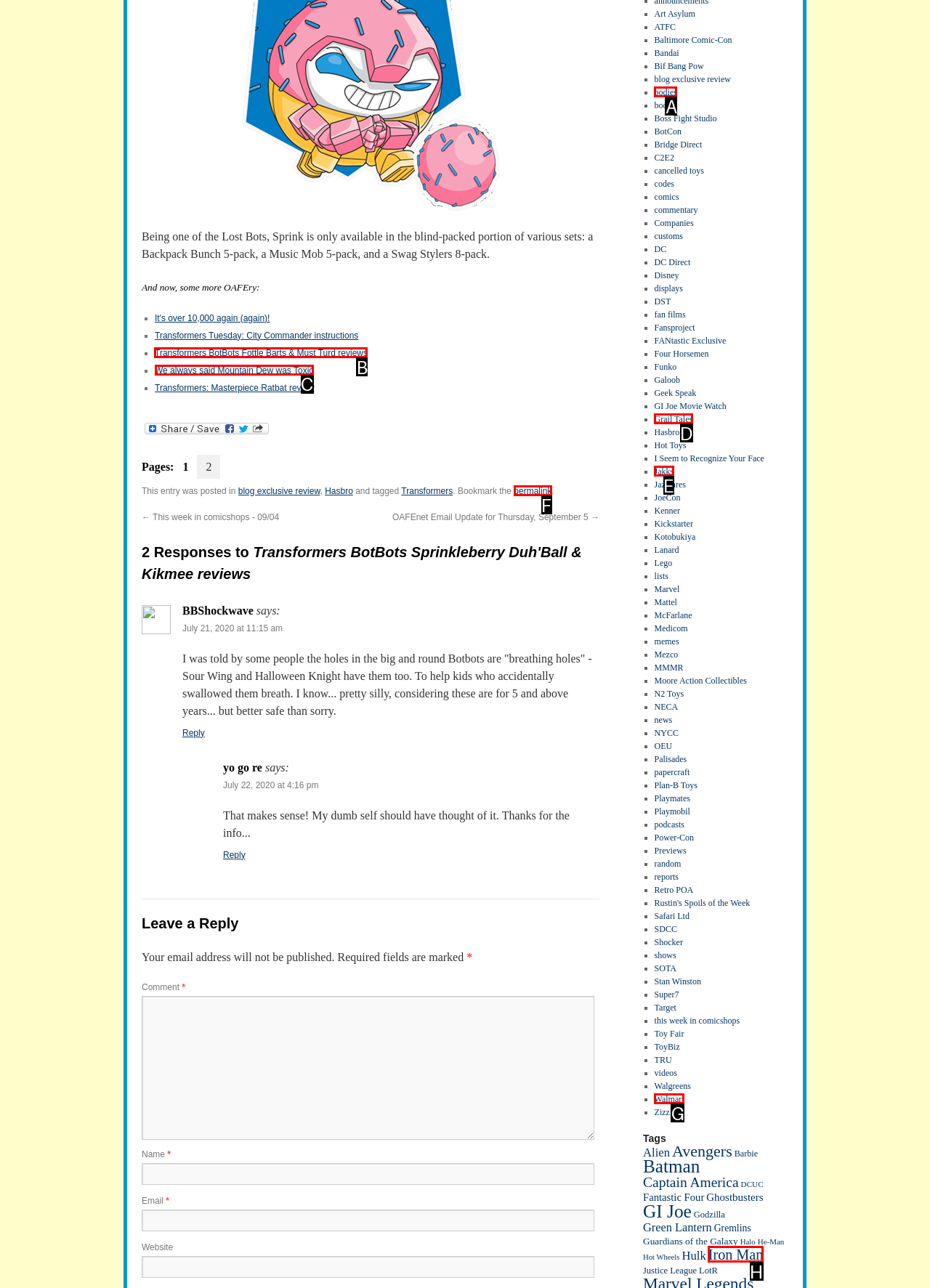Point out the UI element to be clicked for this instruction: Click the 'Transformers BotBots Fottle Barts & Must Turd reviews' link. Provide the answer as the letter of the chosen element.

B